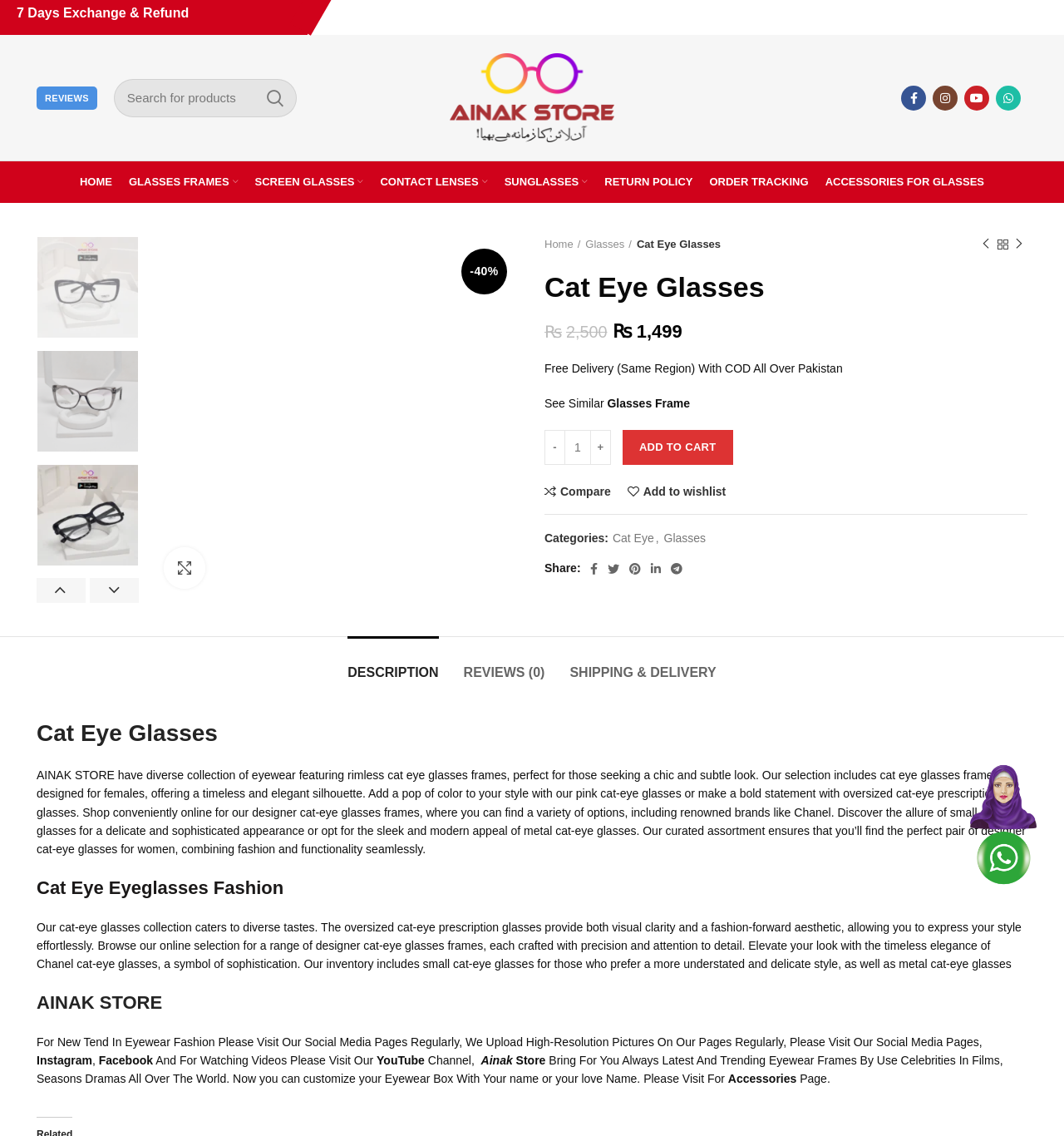Locate the bounding box coordinates of the segment that needs to be clicked to meet this instruction: "Click on the 'ADD TO CART' button".

[0.585, 0.378, 0.689, 0.409]